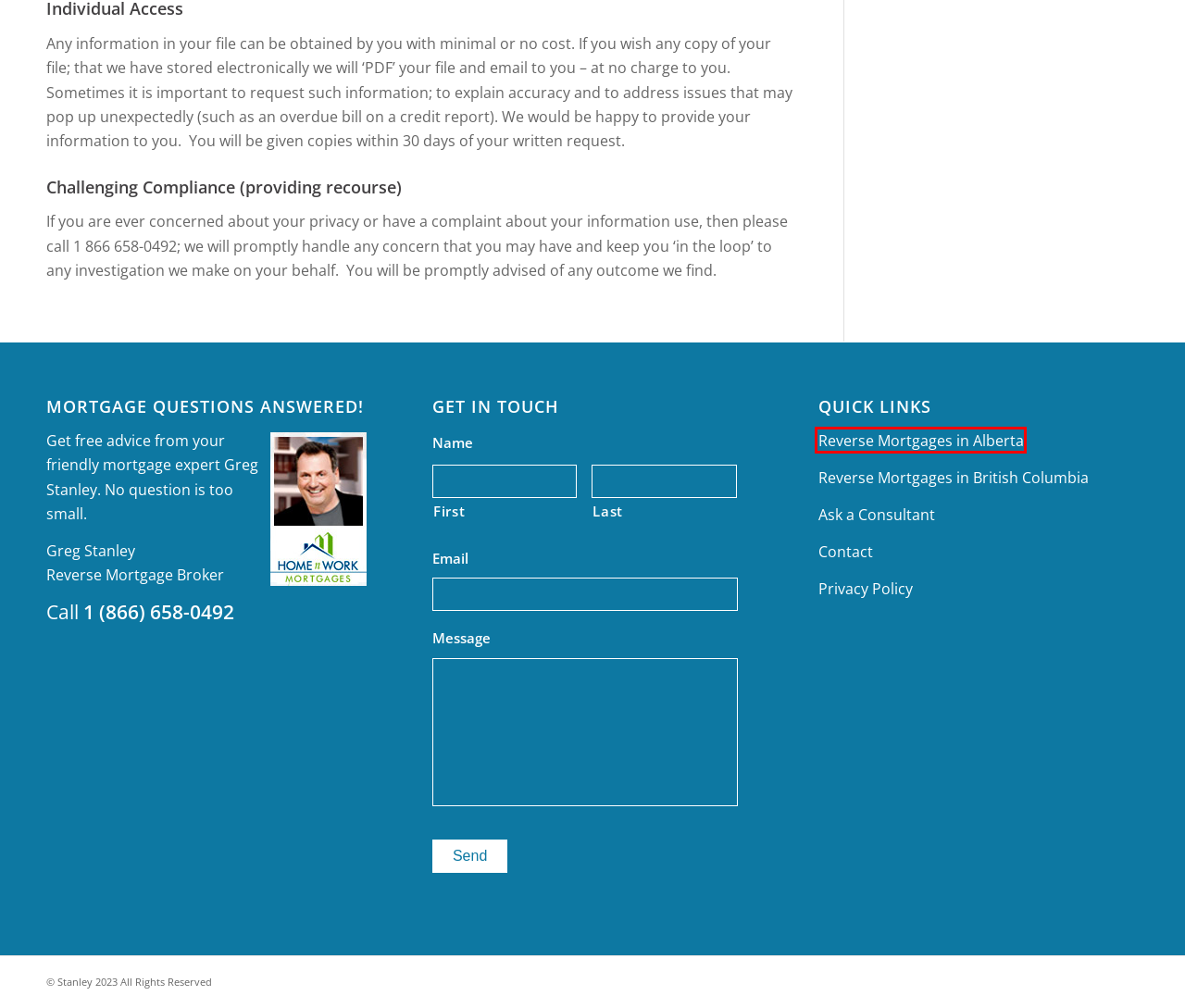Observe the provided screenshot of a webpage with a red bounding box around a specific UI element. Choose the webpage description that best fits the new webpage after you click on the highlighted element. These are your options:
A. Under the age of 55? – Canada Reverse Mortgage
B. Choosing a Reverse Mortgage – Canada Reverse Mortgage
C. British Columbia Reverse Mortgage Broker – Canada Reverse Mortgage
D. Home | MortgageConsultant.com
E. Alberta Reverse Mortgage Broker – Canada Reverse Mortgage
F. Helpful Links – Canada Reverse Mortgage
G. Easy to Qualify! – Canada Reverse Mortgage
H. Testimonials – Canada Reverse Mortgage

E